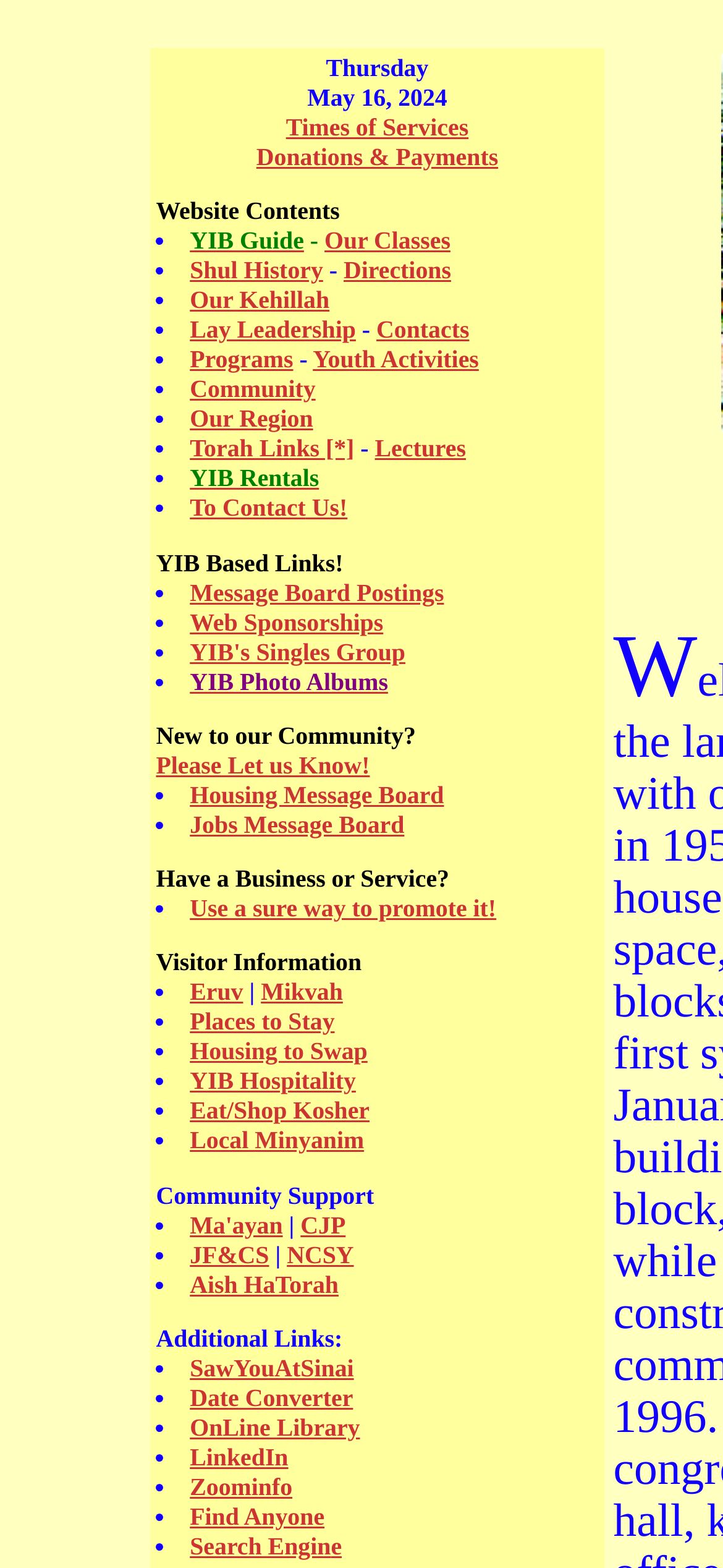Determine the bounding box coordinates of the clickable region to execute the instruction: "View YIB Guide". The coordinates should be four float numbers between 0 and 1, denoted as [left, top, right, bottom].

[0.263, 0.145, 0.42, 0.162]